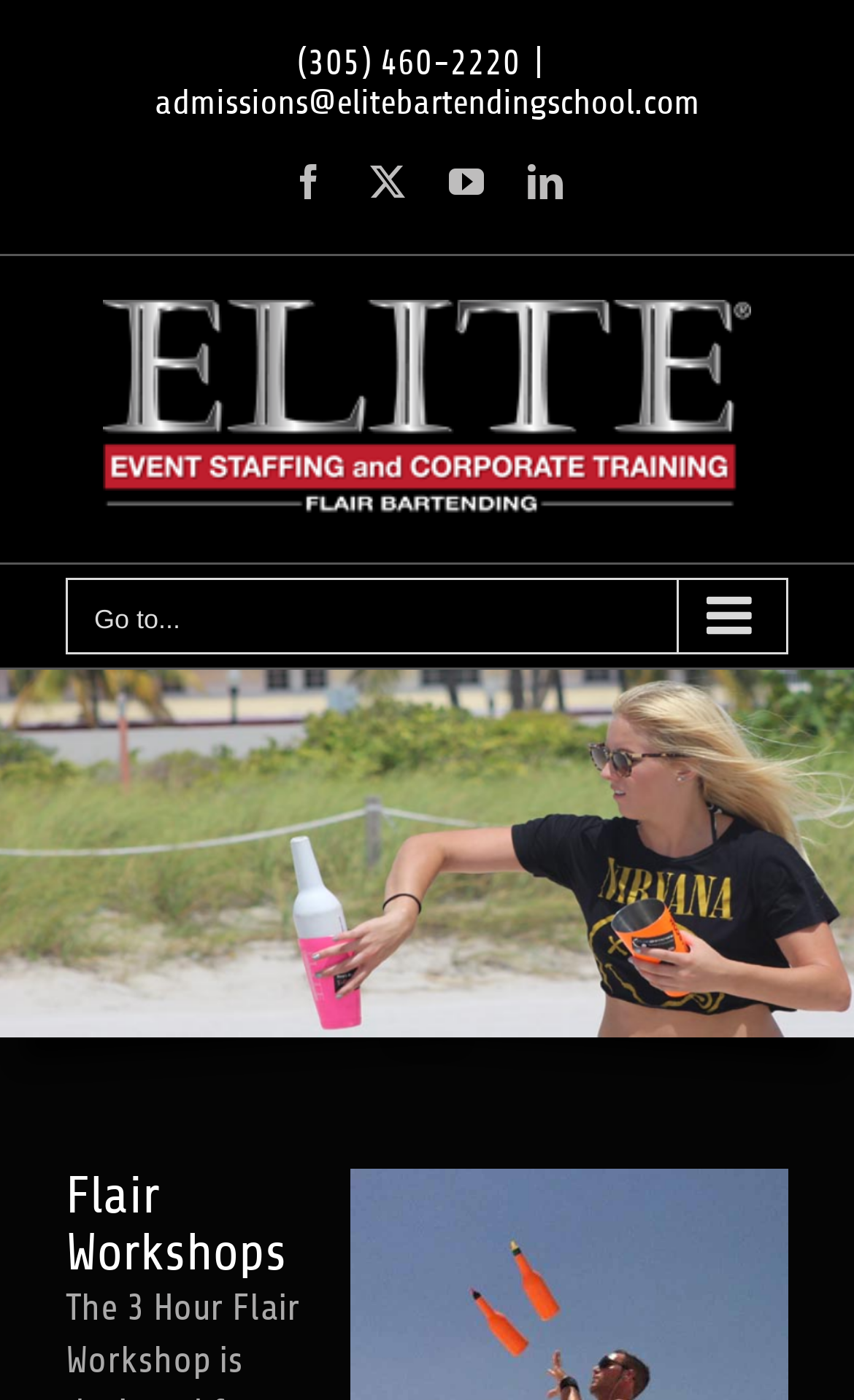Based on the visual content of the image, answer the question thoroughly: What is the email address?

I found the email address by looking at the link element with the bounding box coordinates [0.181, 0.059, 0.819, 0.087], which contains the email address 'admissions@elitebartendingschool.com'.